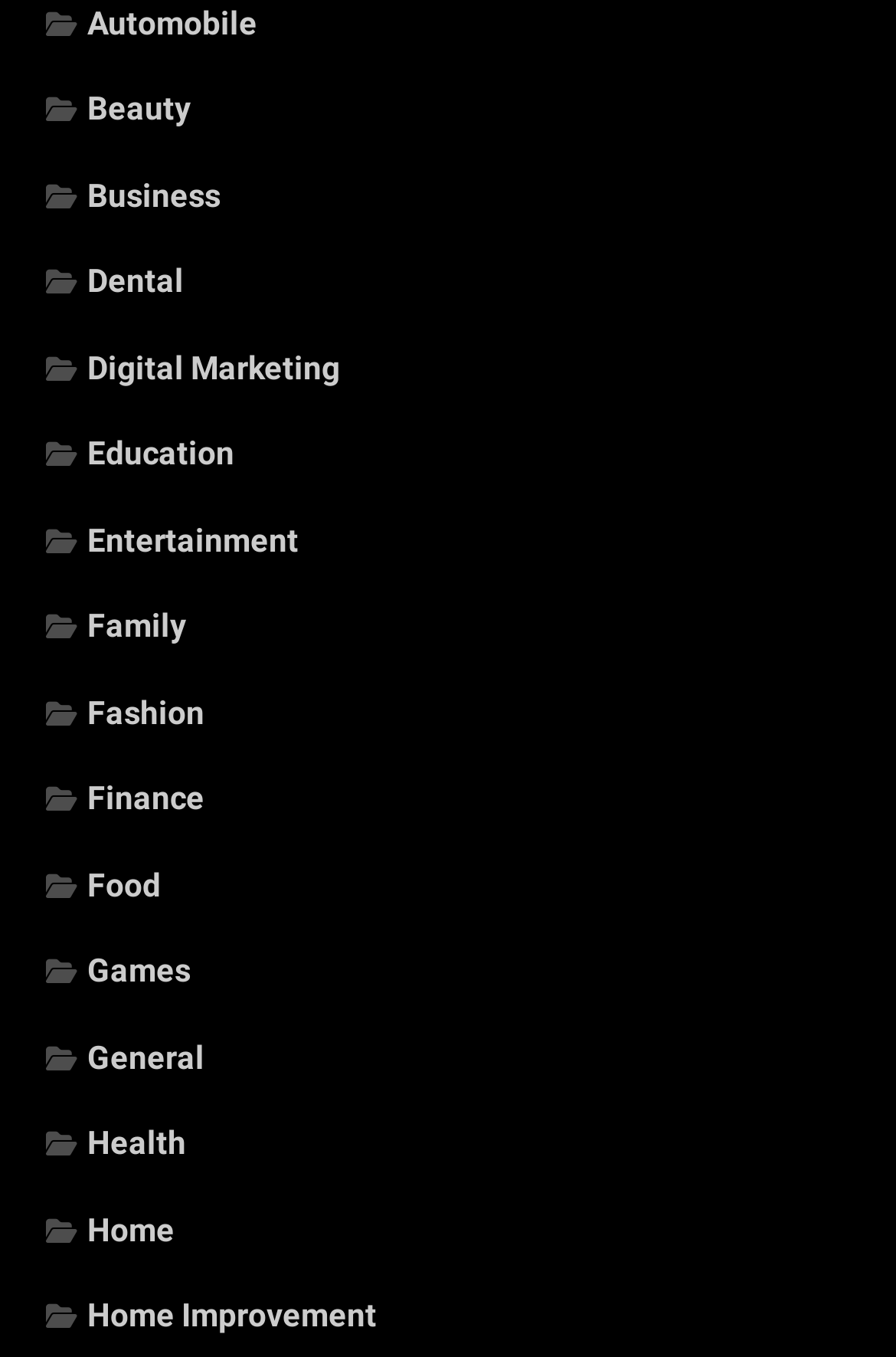Is there a category for Education?
Using the image, give a concise answer in the form of a single word or short phrase.

Yes